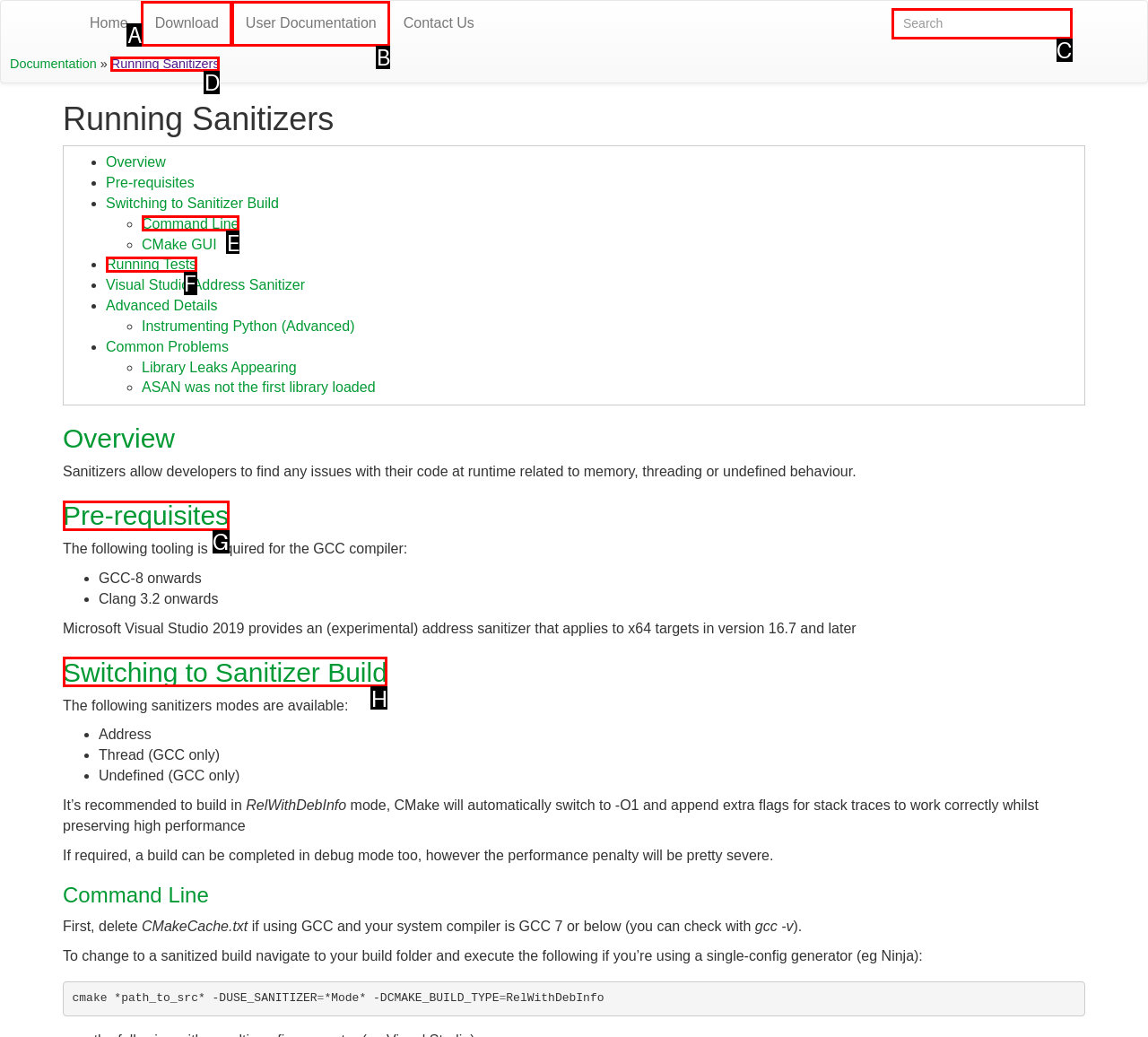Choose the HTML element that matches the description: Command Line
Reply with the letter of the correct option from the given choices.

E